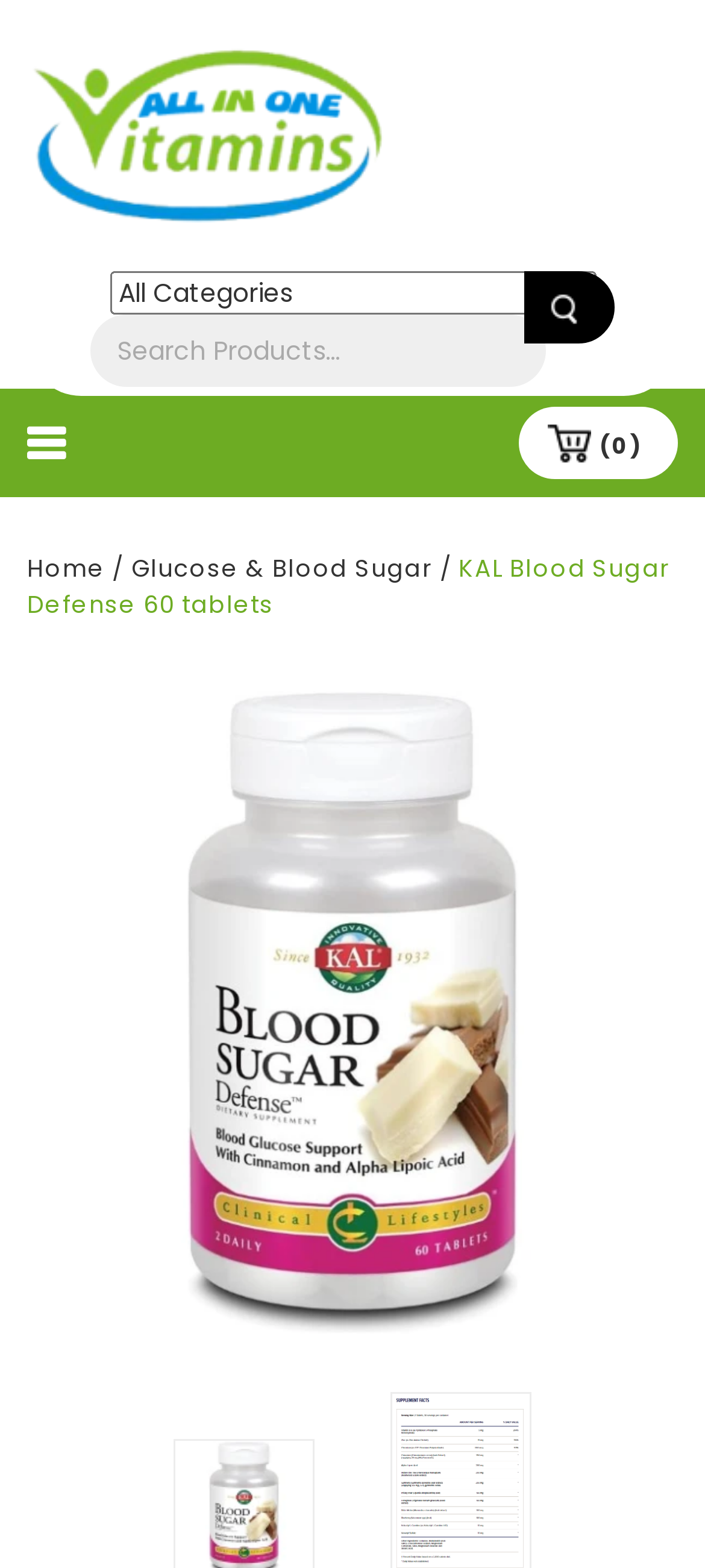Identify the bounding box coordinates for the region to click in order to carry out this instruction: "Learn more about KAL Blood Sugar Defense". Provide the coordinates using four float numbers between 0 and 1, formatted as [left, top, right, bottom].

[0.038, 0.438, 0.962, 0.853]